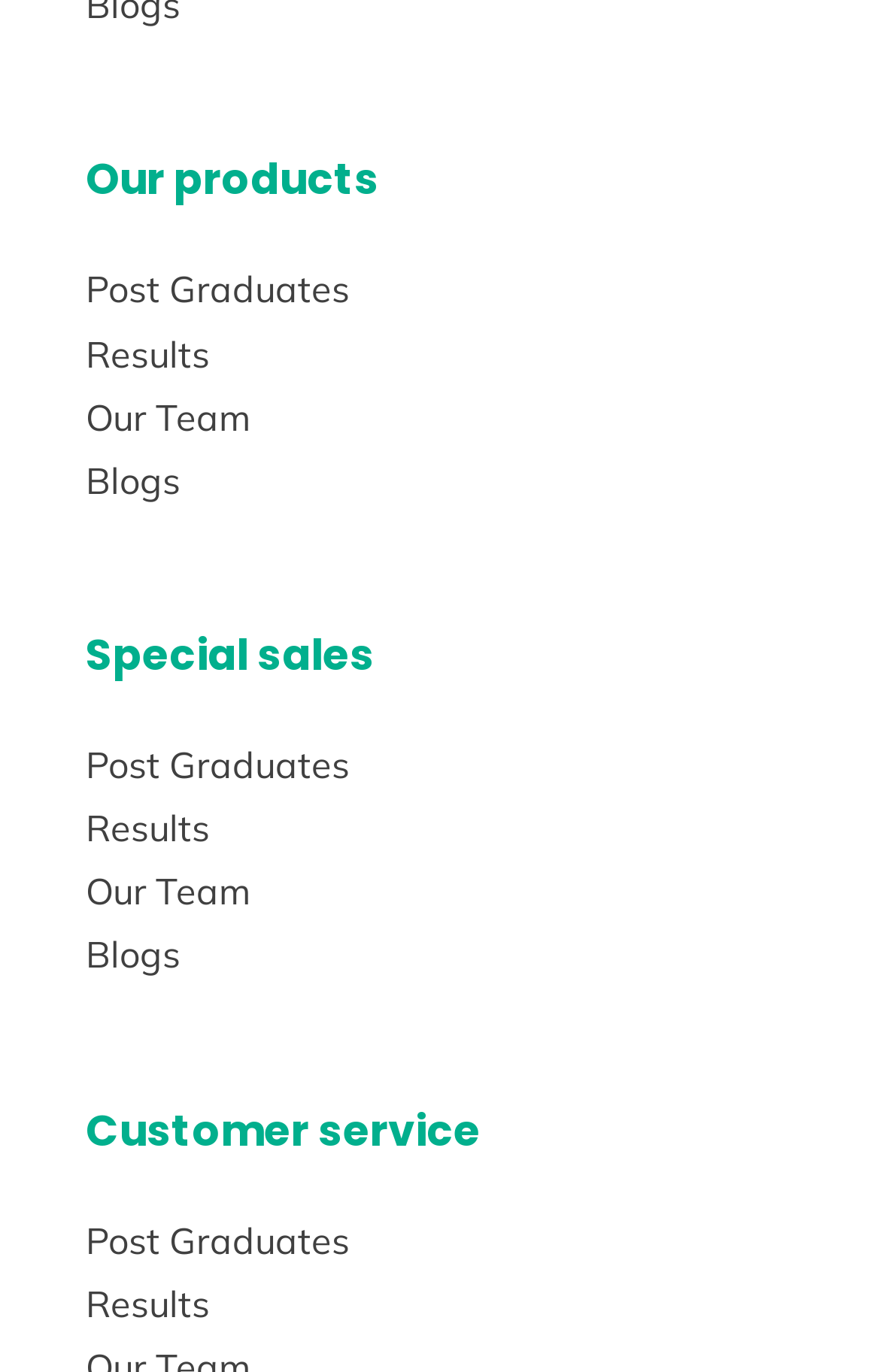Please predict the bounding box coordinates of the element's region where a click is necessary to complete the following instruction: "Learn about customer service". The coordinates should be represented by four float numbers between 0 and 1, i.e., [left, top, right, bottom].

[0.097, 0.801, 0.903, 0.848]